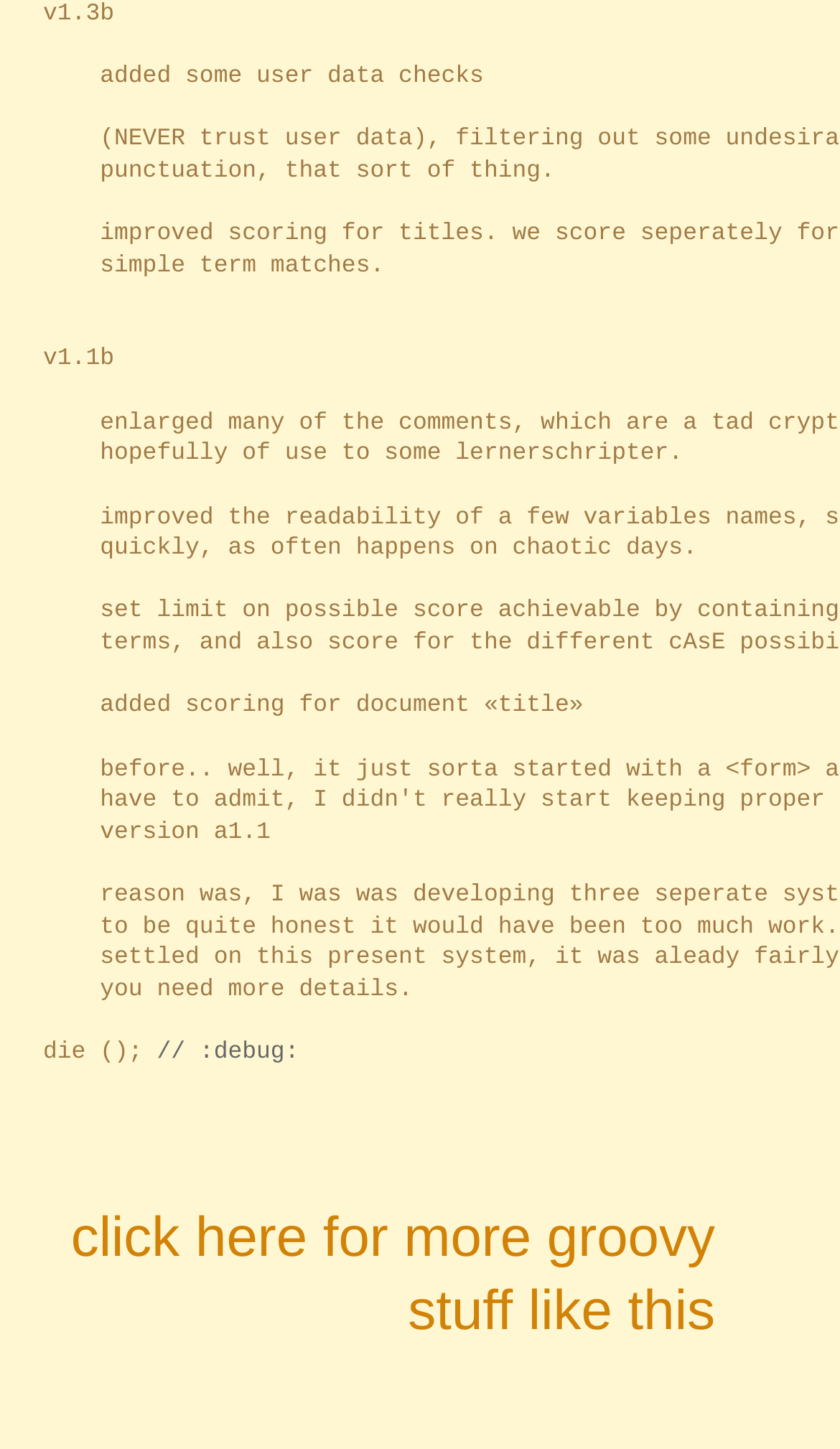What is mentioned as happening on chaotic days?
Please provide a detailed and comprehensive answer to the question.

The webpage mentions that on chaotic days, things happen quickly, as indicated by the StaticText element with the bounding box coordinates [0.051, 0.37, 0.83, 0.388].